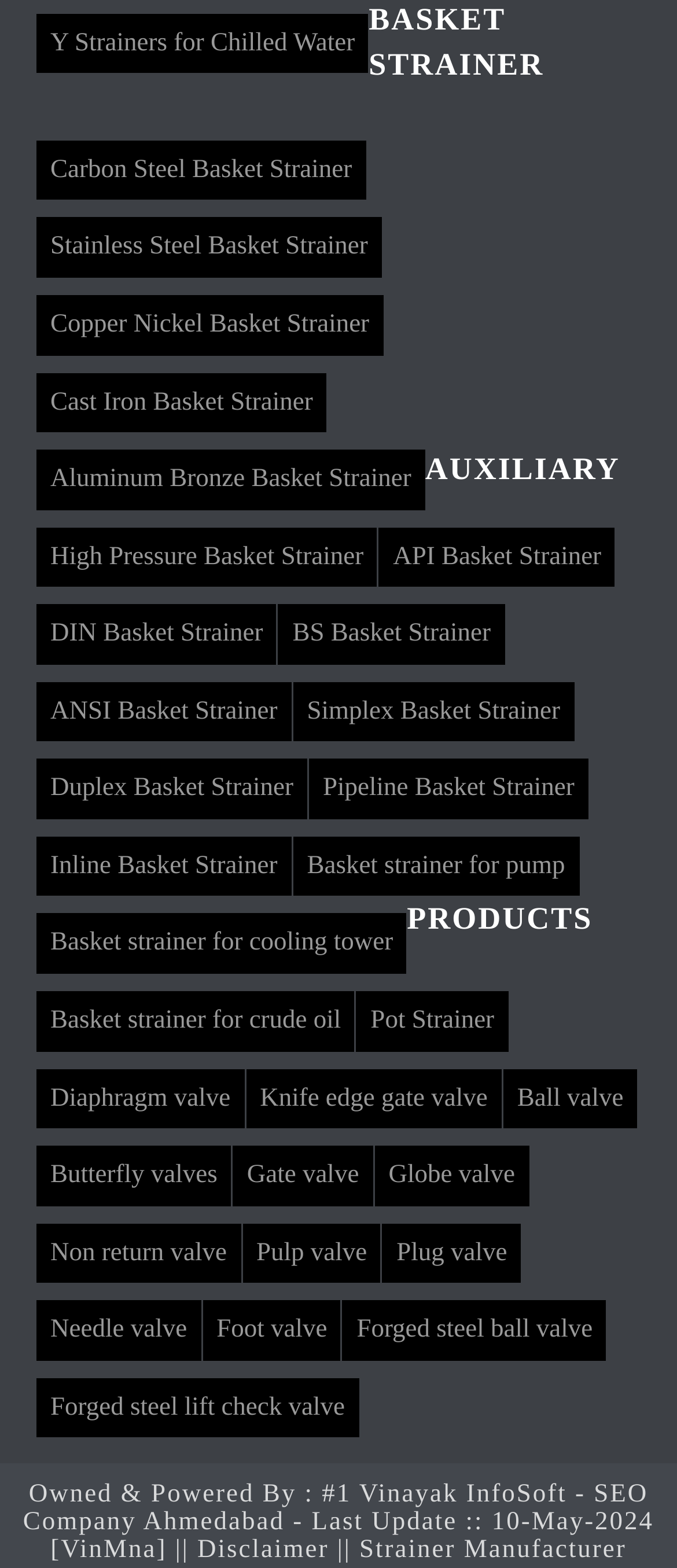Locate the bounding box coordinates of the element that needs to be clicked to carry out the instruction: "Click on Strainer Manufacturer". The coordinates should be given as four float numbers ranging from 0 to 1, i.e., [left, top, right, bottom].

[0.531, 0.98, 0.925, 0.998]